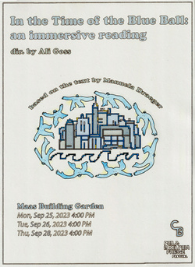Analyze the image and give a detailed response to the question:
Where will the event take place?

According to the poster, the event will be held at the Mass Building Garden, which is specified as the venue for the four scheduled sessions.